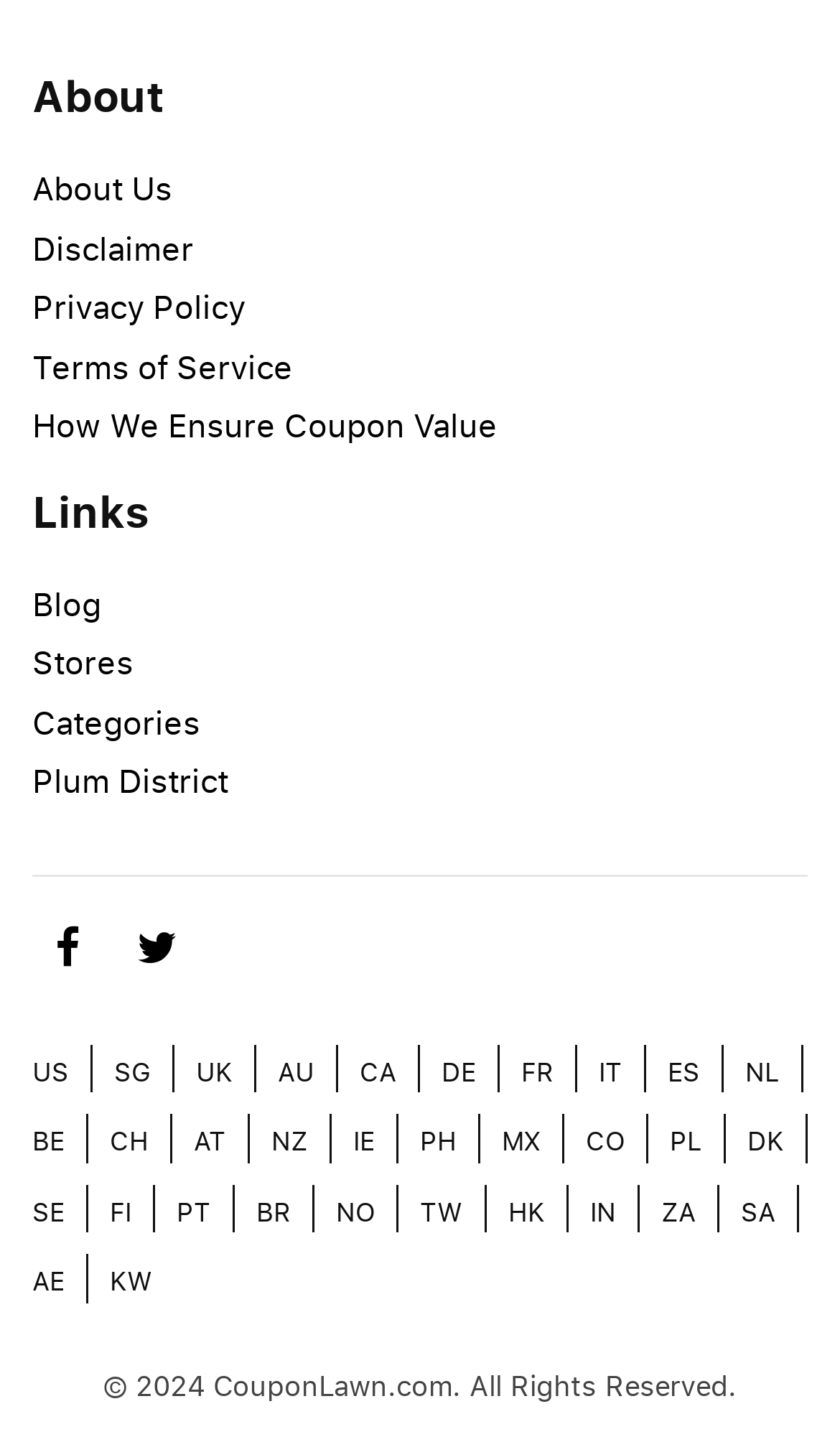Pinpoint the bounding box coordinates of the clickable area necessary to execute the following instruction: "Click on About Us". The coordinates should be given as four float numbers between 0 and 1, namely [left, top, right, bottom].

[0.038, 0.116, 0.205, 0.146]